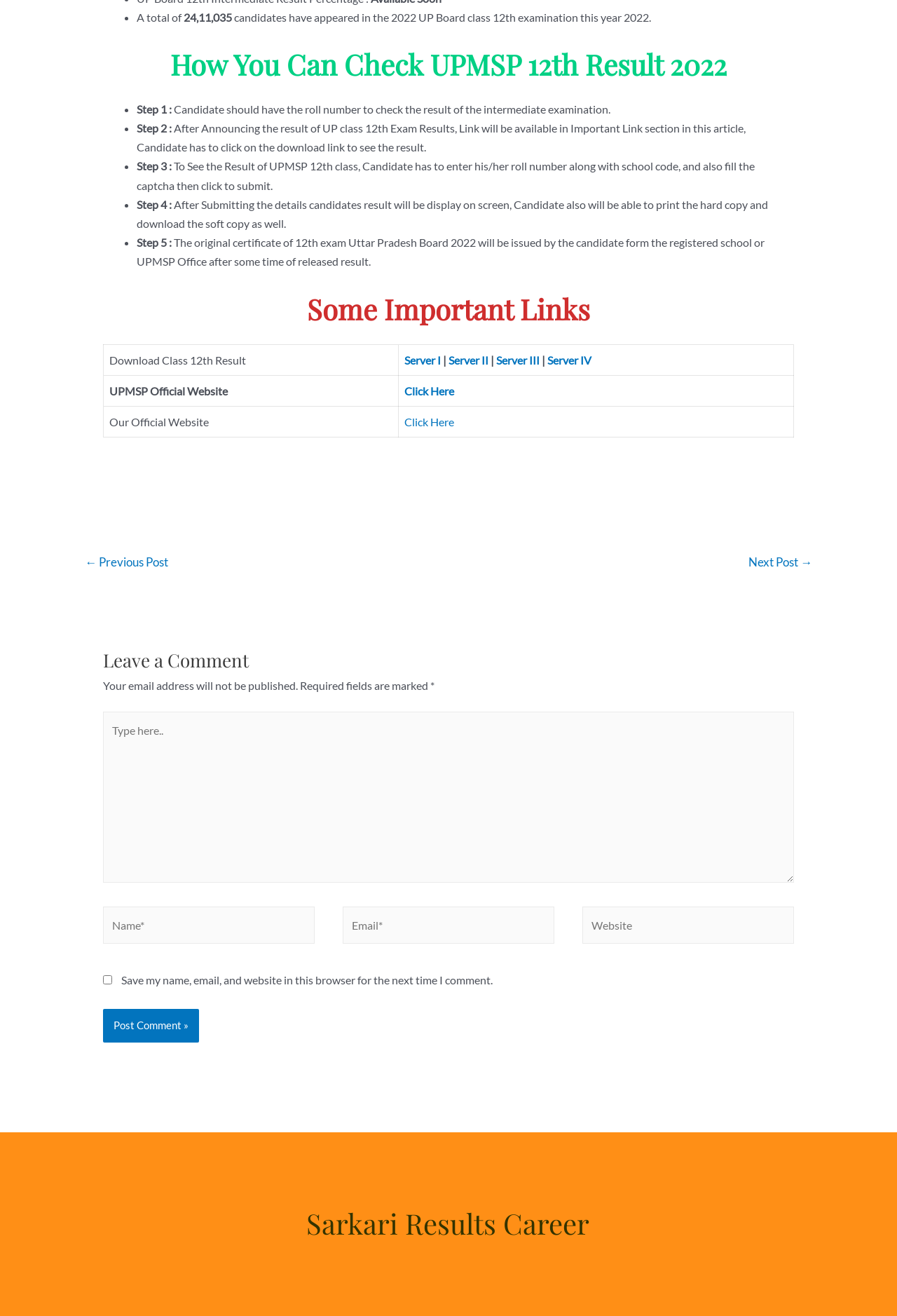How many candidates appeared in the 2022 UP Board class 12th examination?
Examine the screenshot and reply with a single word or phrase.

24,11,035